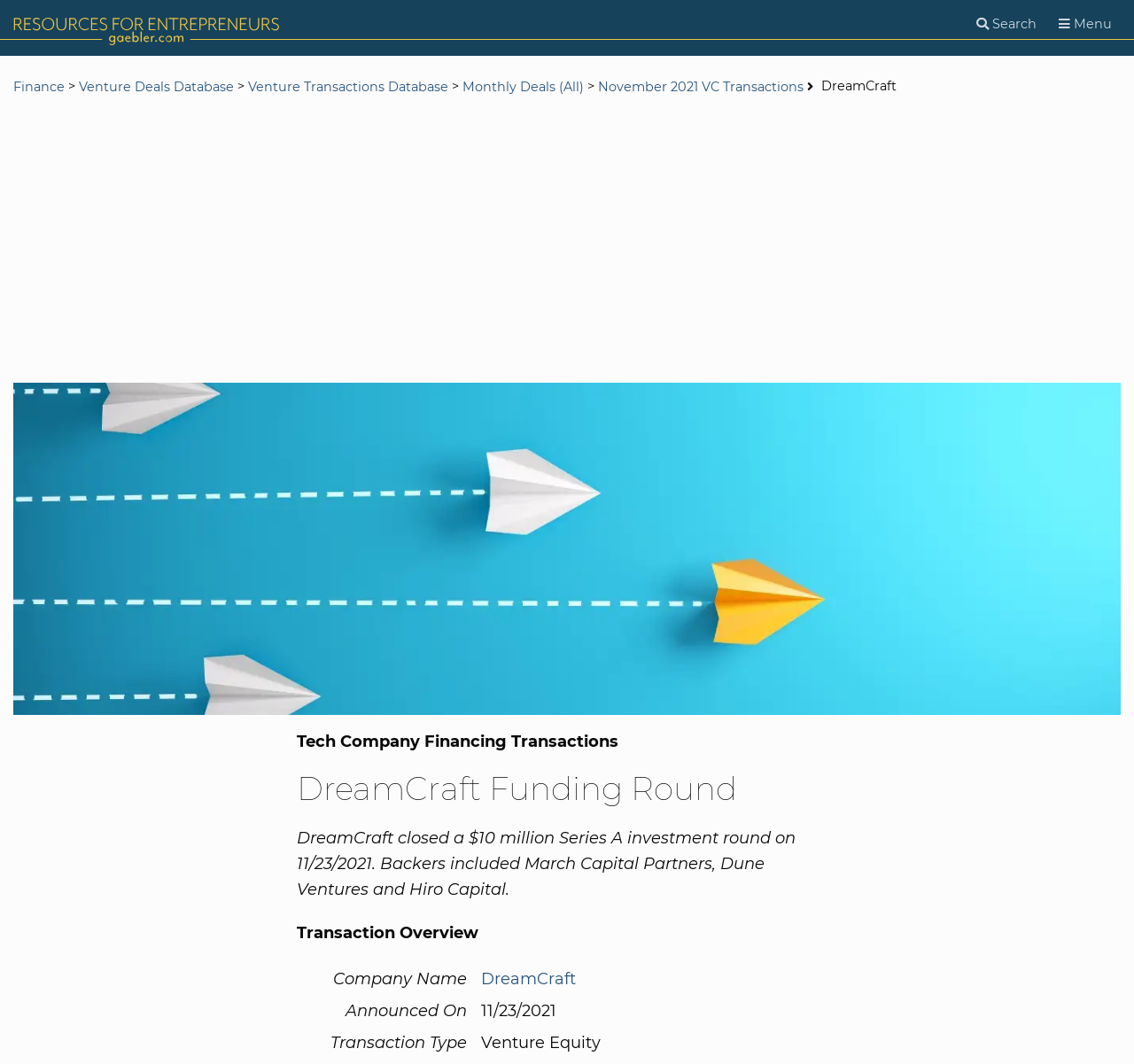Please identify the bounding box coordinates of the element that needs to be clicked to execute the following command: "Read about DreamCraft funding round". Provide the bounding box using four float numbers between 0 and 1, formatted as [left, top, right, bottom].

[0.262, 0.724, 0.738, 0.759]